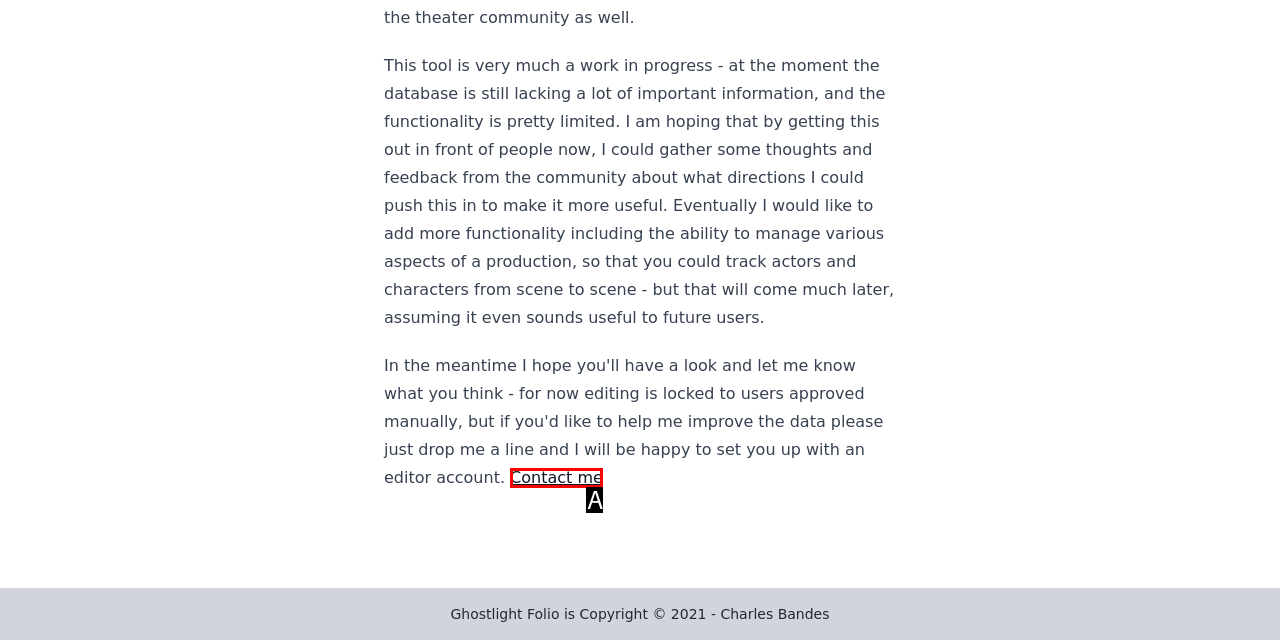Identify the letter of the UI element that fits the description: Contact me
Respond with the letter of the option directly.

A